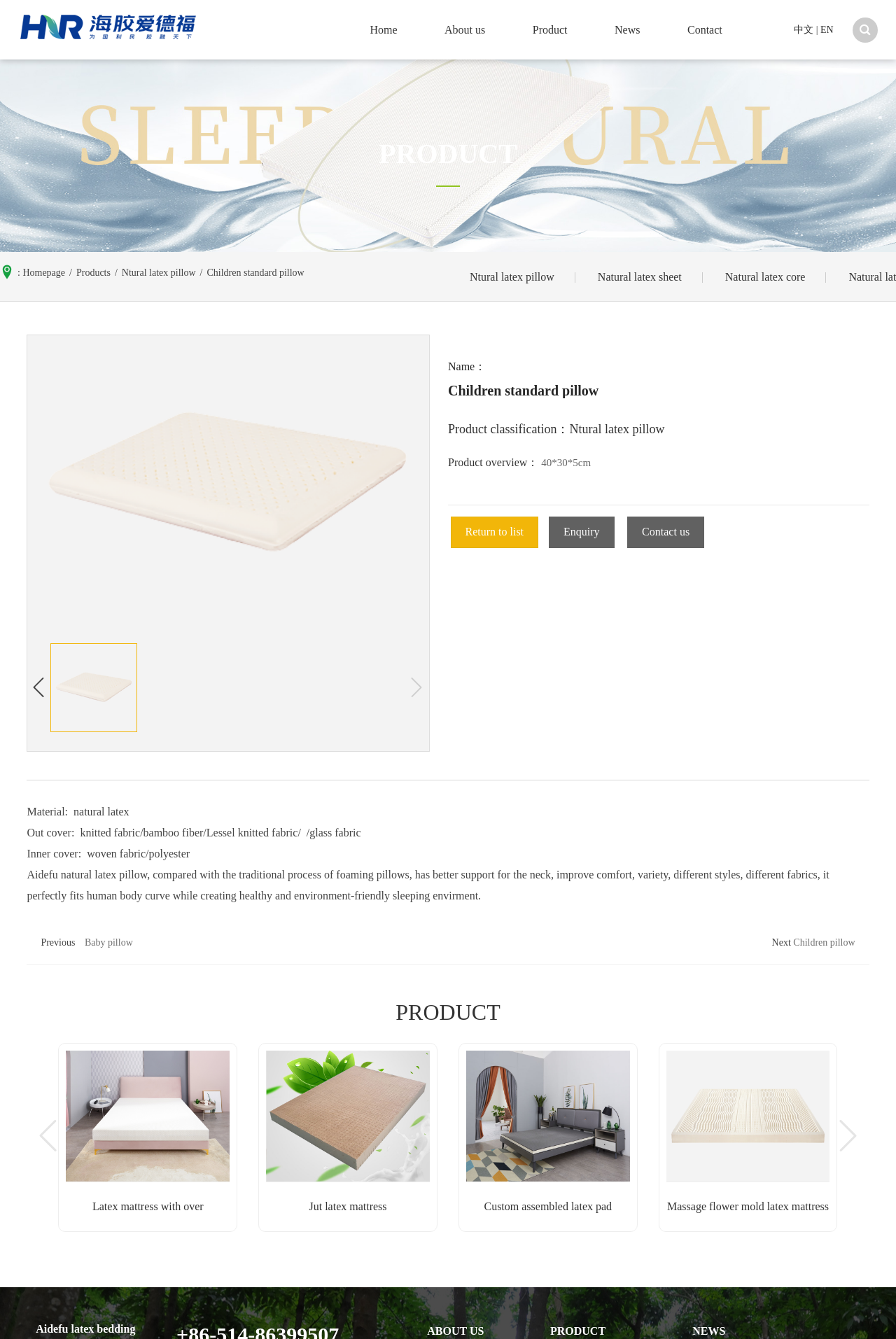What is the name of the product?
Could you please answer the question thoroughly and with as much detail as possible?

I found the answer by looking at the heading 'Name： Children standard pillow' on the webpage, which is located at [0.5, 0.267, 0.97, 0.297] coordinates.